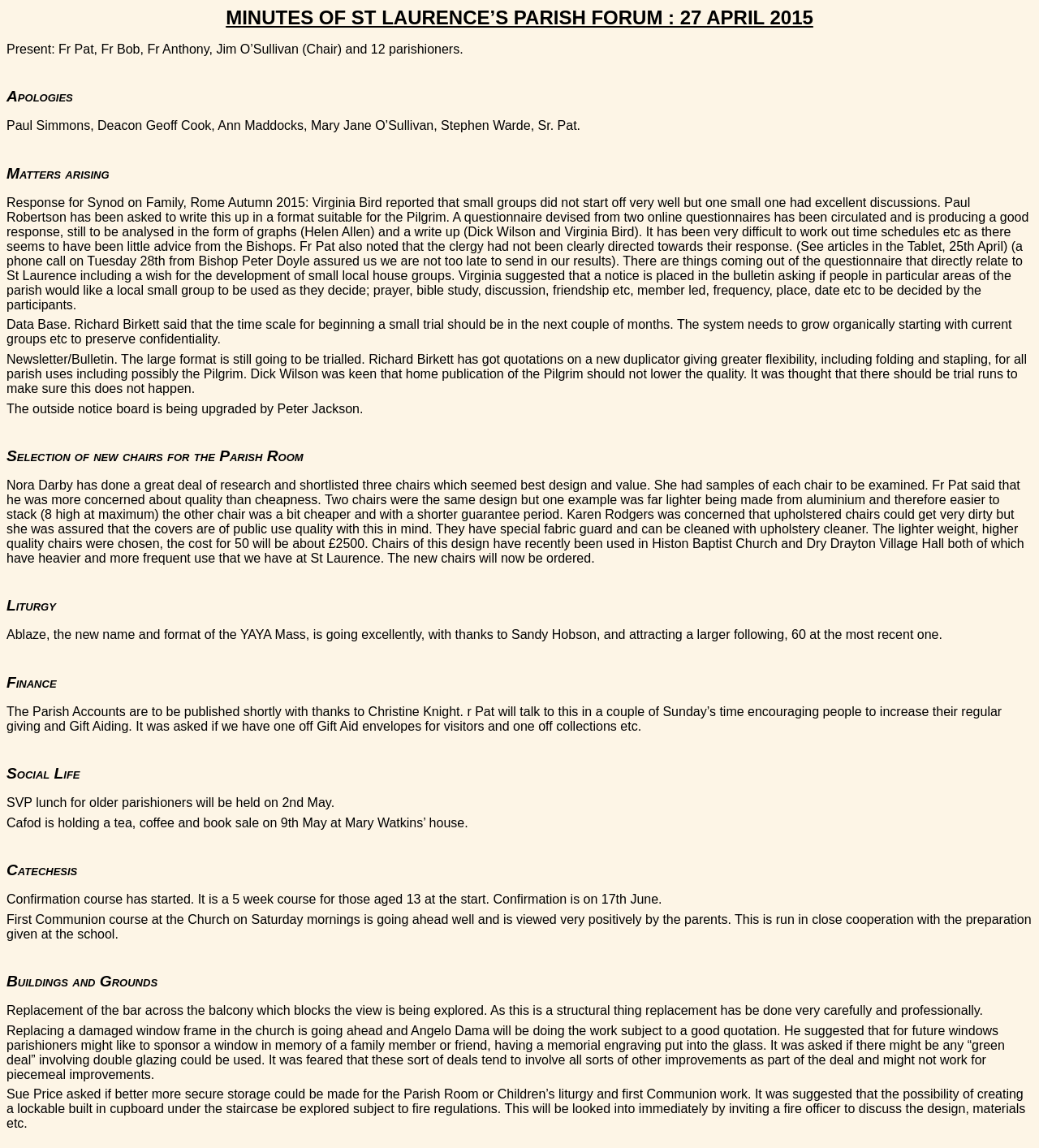Can you look at the image and give a comprehensive answer to the question:
How many parishioners attended the forum?

I counted the number of parishioners mentioned in the 'Present' section, which is 12.